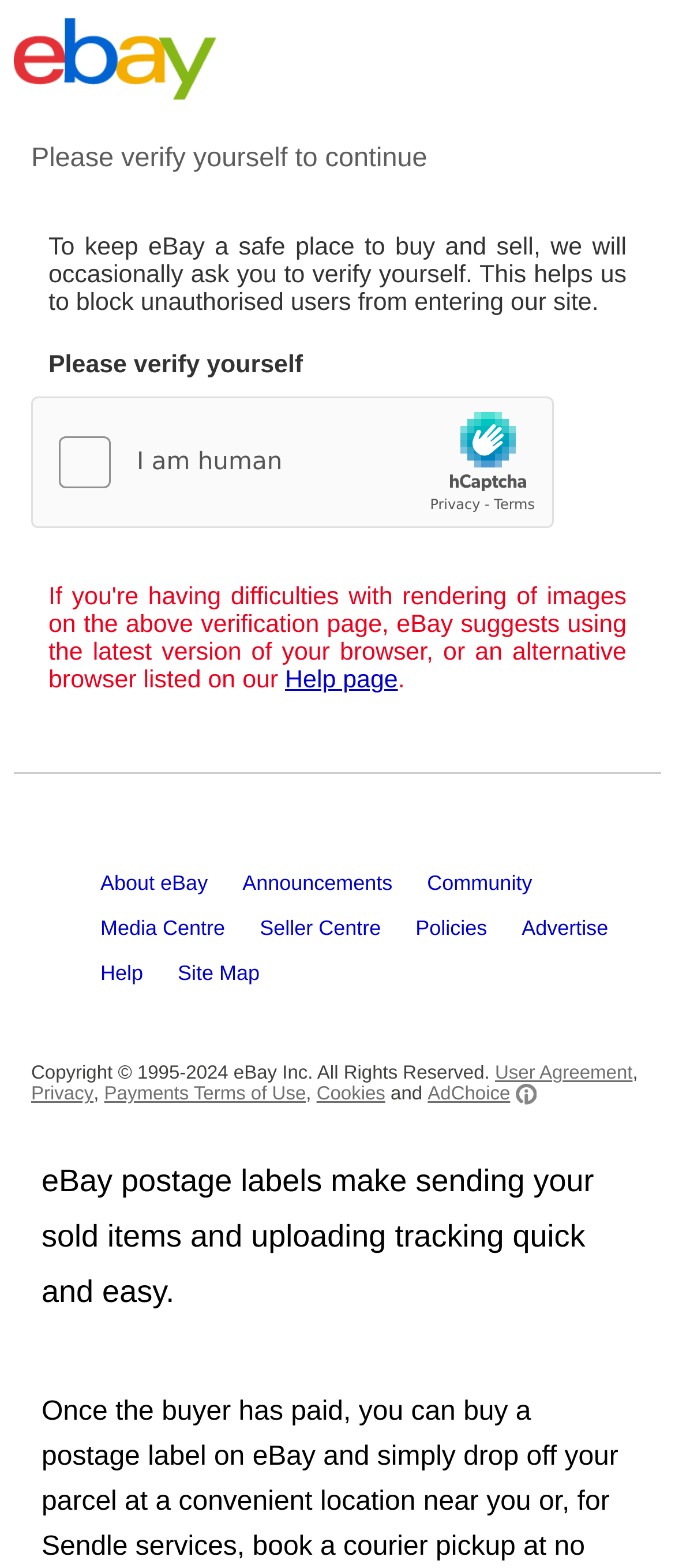Given the element description parent_node: CoCoMac value="►", specify the bounding box coordinates of the corresponding UI element in the format (top-left x, top-left y, bottom-right x, bottom-right y). All values must be between 0 and 1.

None